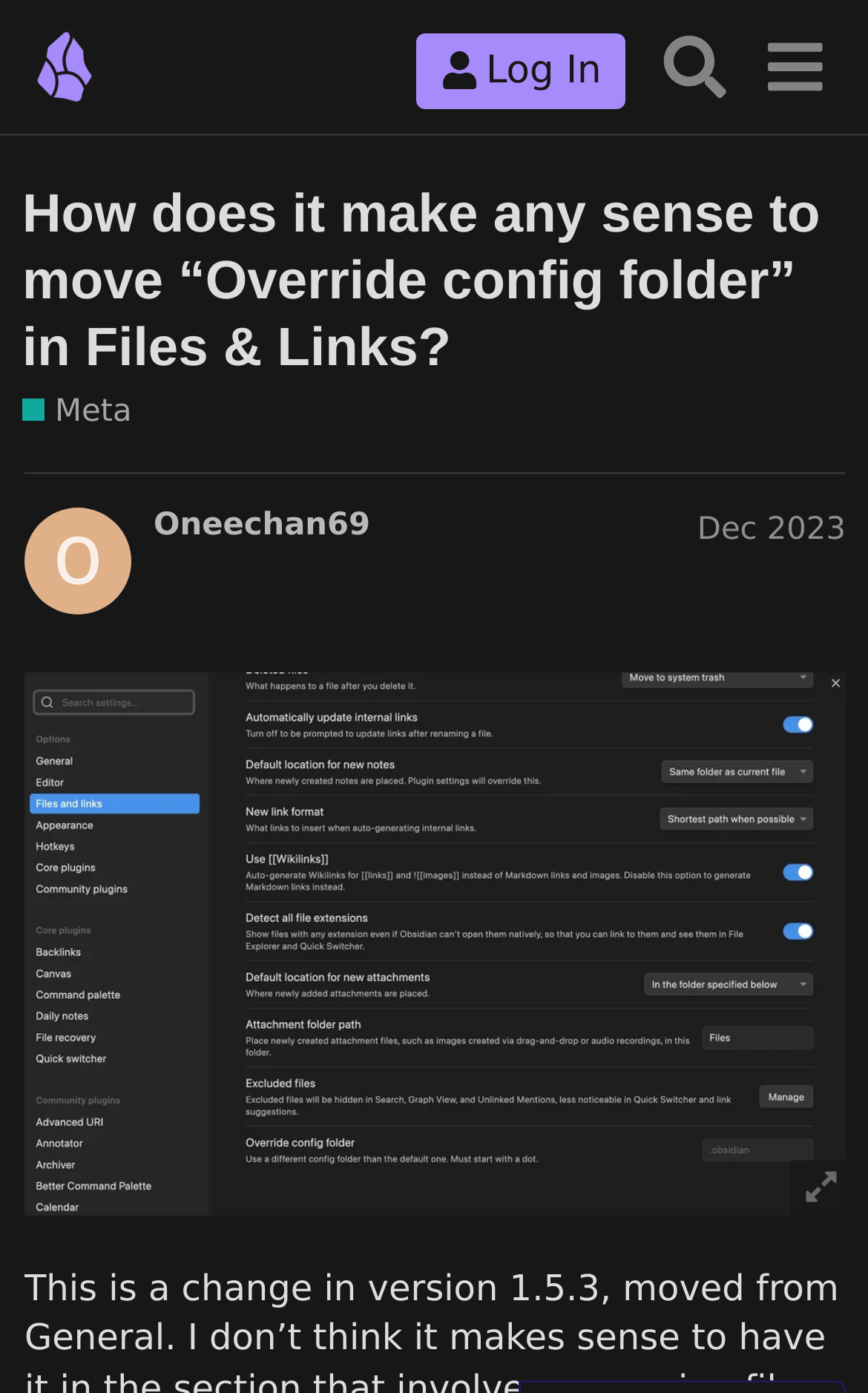Determine the bounding box coordinates for the element that should be clicked to follow this instruction: "Search in the forum". The coordinates should be given as four float numbers between 0 and 1, in the format [left, top, right, bottom].

[0.742, 0.012, 0.858, 0.084]